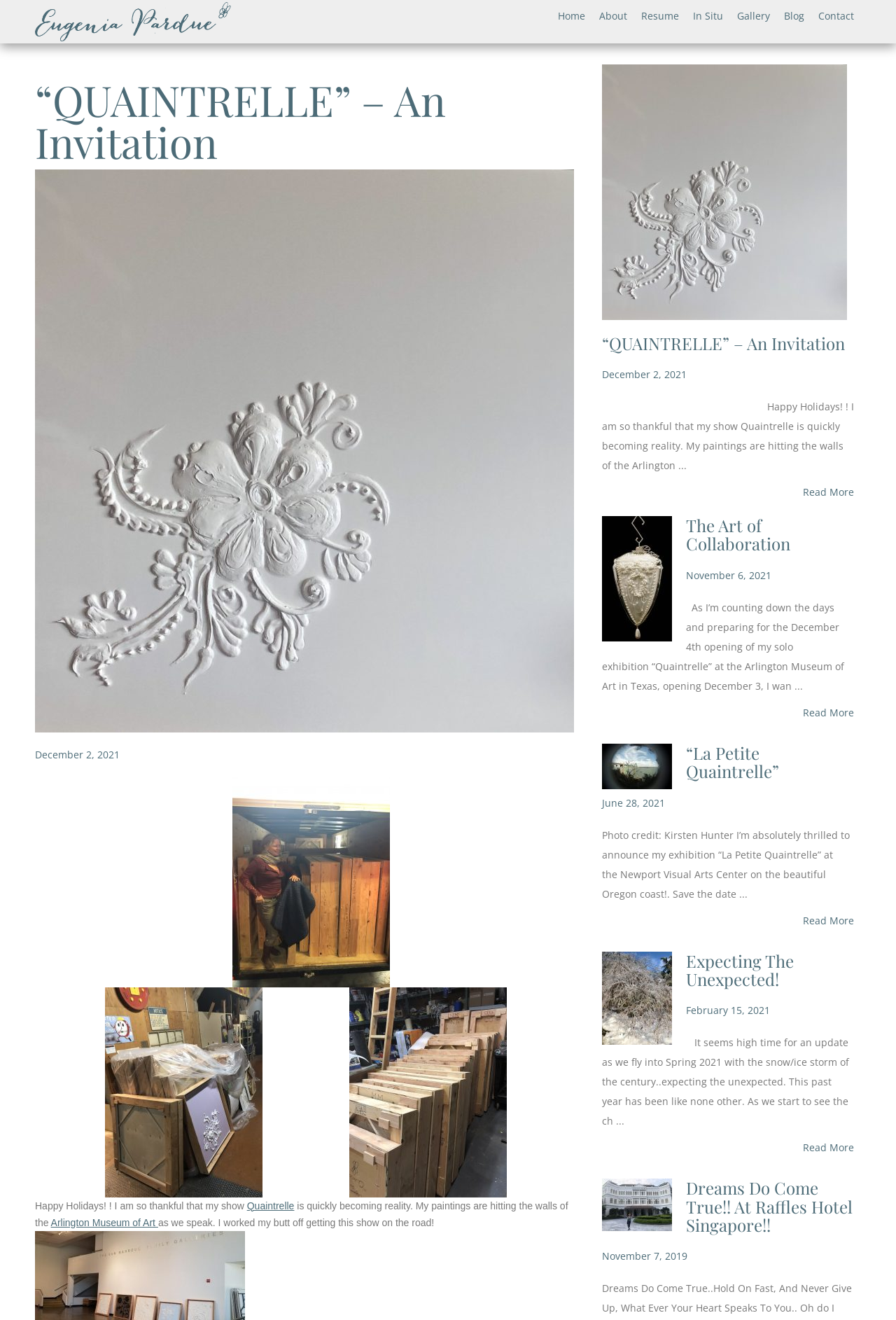Offer an extensive depiction of the webpage and its key elements.

This webpage is an artist's personal website, showcasing her work and experiences. At the top, there is a header section with a signature image and a navigation menu with links to different sections of the website, including Home, About, Resume, In Situ, Gallery, Blog, and Contact.

Below the header, there is a prominent heading that reads "“QUAINTRELLE” – An Invitation" with a corresponding image. This is followed by a brief message from the artist, expressing her gratitude and excitement about her upcoming show, Quaintrelle, at the Arlington Museum of Art.

The main content of the webpage is divided into four sections, each featuring a different article or blog post. The first section is about the artist's show, Quaintrelle, with a link to read more. The second section is titled "The Art of Collaboration" and features an image and a brief description of the artist's experience. The third section is about the artist's exhibition, "La Petite Quaintrelle", with a photo credit and a brief description of the event. The fourth section is titled "Expecting The Unexpected!" and features an image and a brief description of the artist's experiences and updates.

Each section has a heading, an image, and a brief description, with a link to read more at the bottom. The articles are arranged in a vertical layout, with the most recent one at the top. There are also links to older articles, including "Dreams Do Come True!! At Raffles Hotel Singapore!!" which is located at the bottom of the page.